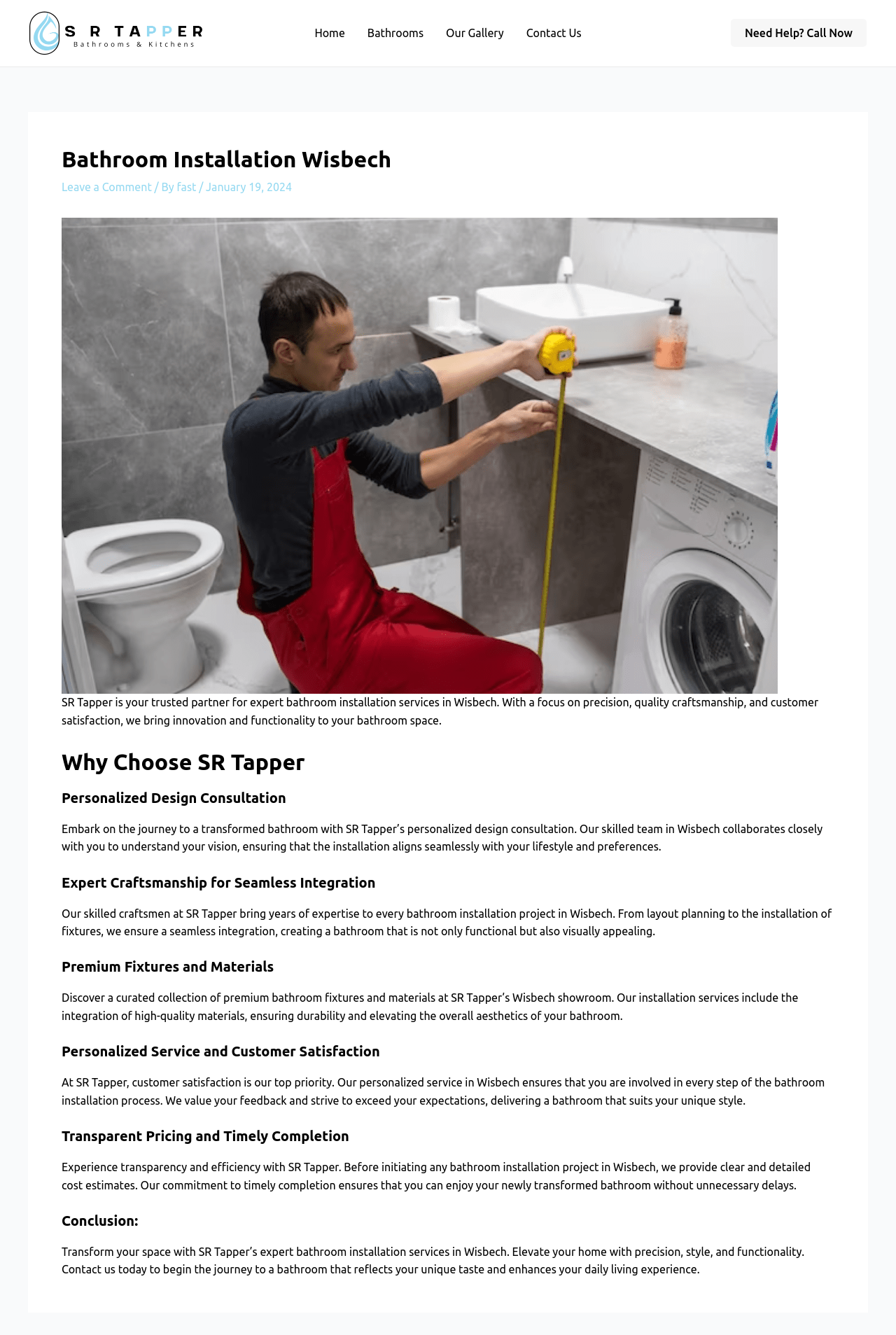Describe the webpage meticulously, covering all significant aspects.

The webpage is about SR Tapper's professional bathroom installation services in Wisbech. At the top left corner, there is a logo of SR Tapper, accompanied by a navigation menu with links to "Home", "Bathrooms", "Our Gallery", and "Contact Us". On the top right corner, there is a call-to-action link "Need Help? Call Now".

The main content of the webpage is an article about bathroom installation services in Wisbech. It starts with a heading "Bathroom Installation Wisbech" and a link to "Leave a Comment" on the top left. Below the heading, there is a figure with an image of a bathroom installation, taking up most of the width of the page.

The article is divided into several sections, each with a heading and a paragraph of text. The sections are "Why Choose SR Tapper", "Personalized Design Consultation", "Expert Craftsmanship for Seamless Integration", "Premium Fixtures and Materials", "Personalized Service and Customer Satisfaction", "Transparent Pricing and Timely Completion", and "Conclusion". Each section describes the benefits and features of SR Tapper's bathroom installation services in Wisbech.

Throughout the article, there are several paragraphs of text that provide more detailed information about the services offered by SR Tapper. The text is well-structured and easy to read, with headings and paragraphs that are clearly separated.

At the bottom of the page, there is a final paragraph that summarizes the benefits of choosing SR Tapper for bathroom installation services in Wisbech, and encourages the reader to contact them to begin the journey to a transformed bathroom.